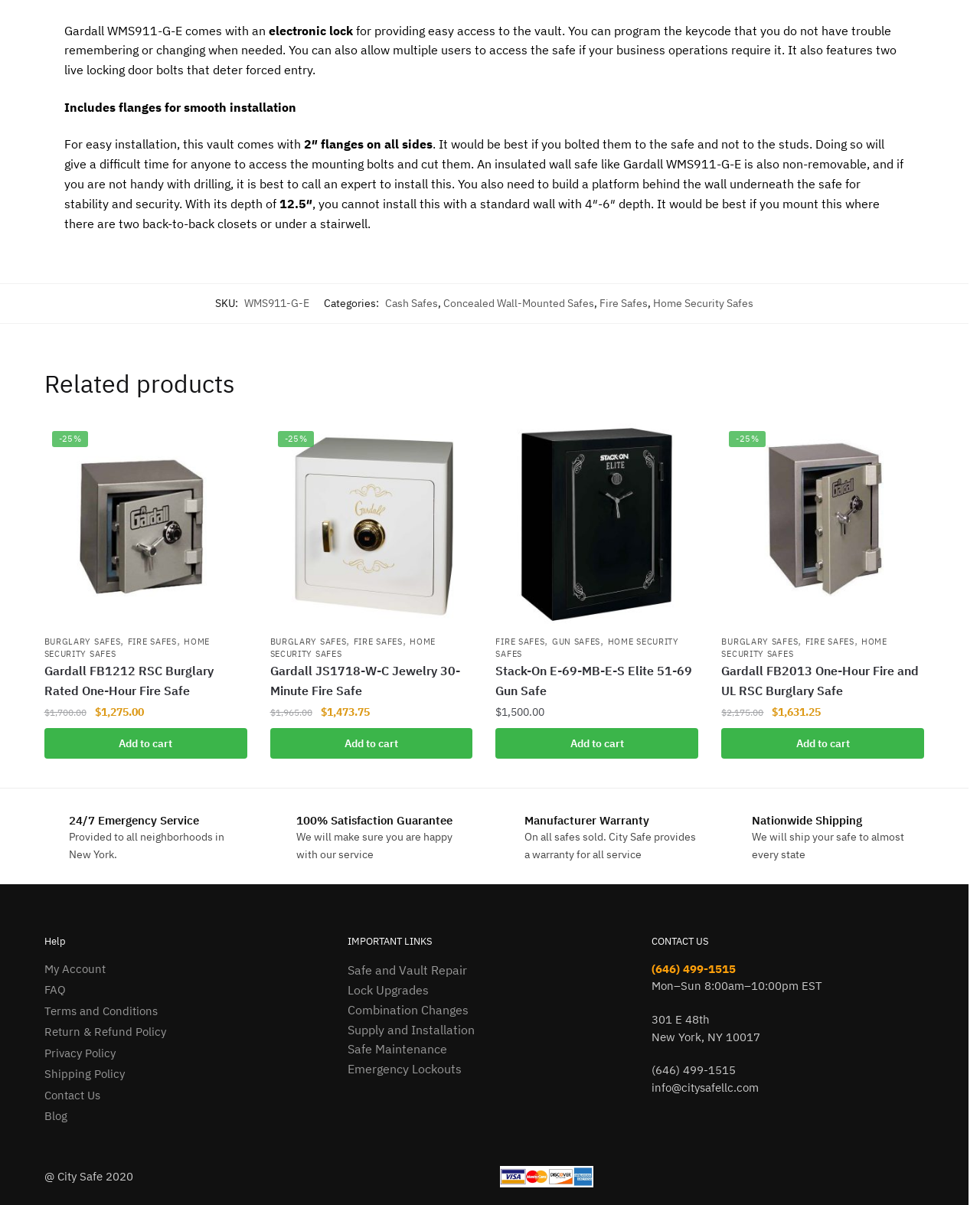What is the original price of the Gardall FB1212 RSC Burglary Rated One-Hour Fire Safe?
Using the screenshot, give a one-word or short phrase answer.

$1,700.00